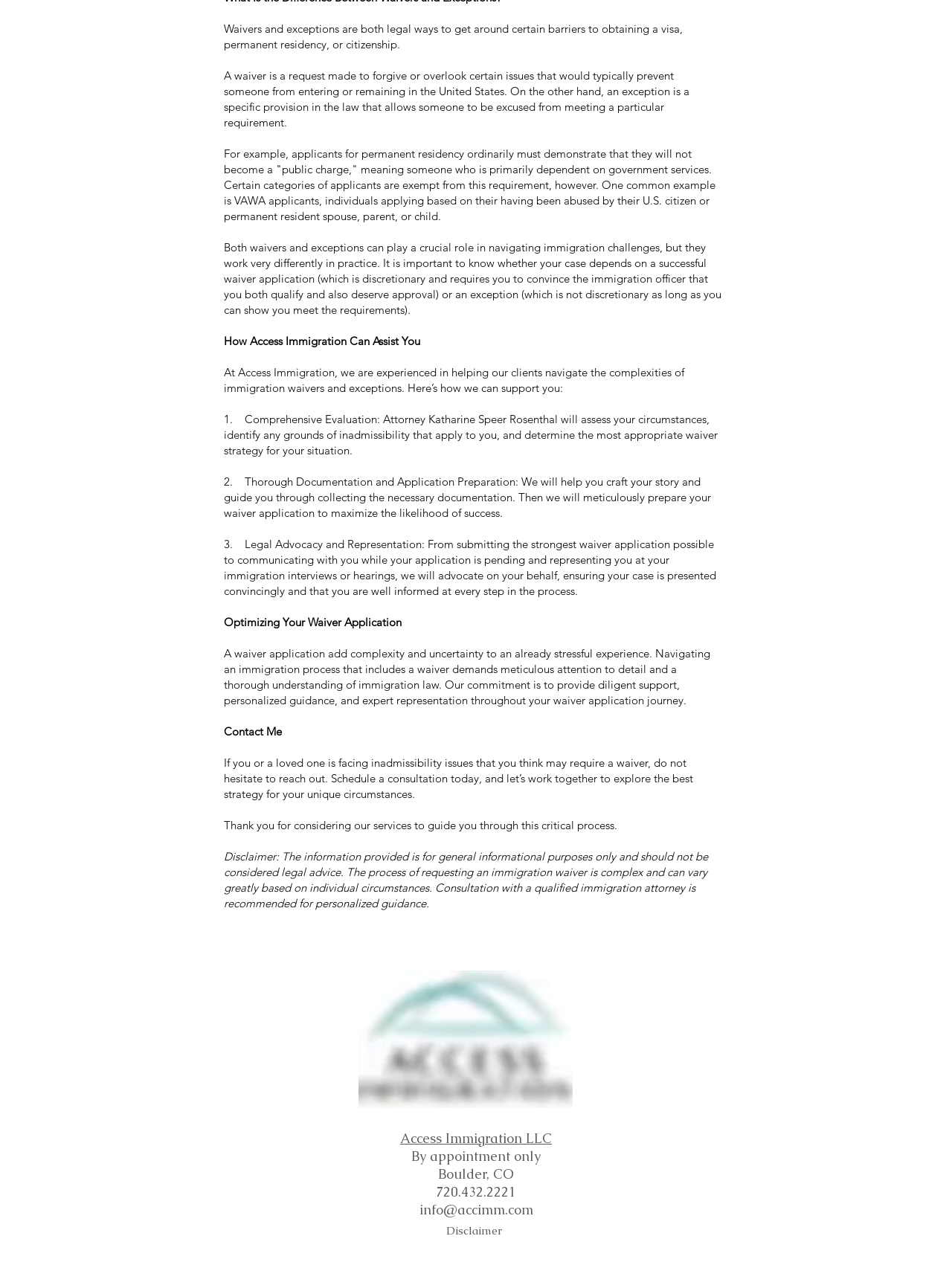What is the difference between a waiver and an exception?
Respond with a short answer, either a single word or a phrase, based on the image.

Waiver is a request, exception is a provision